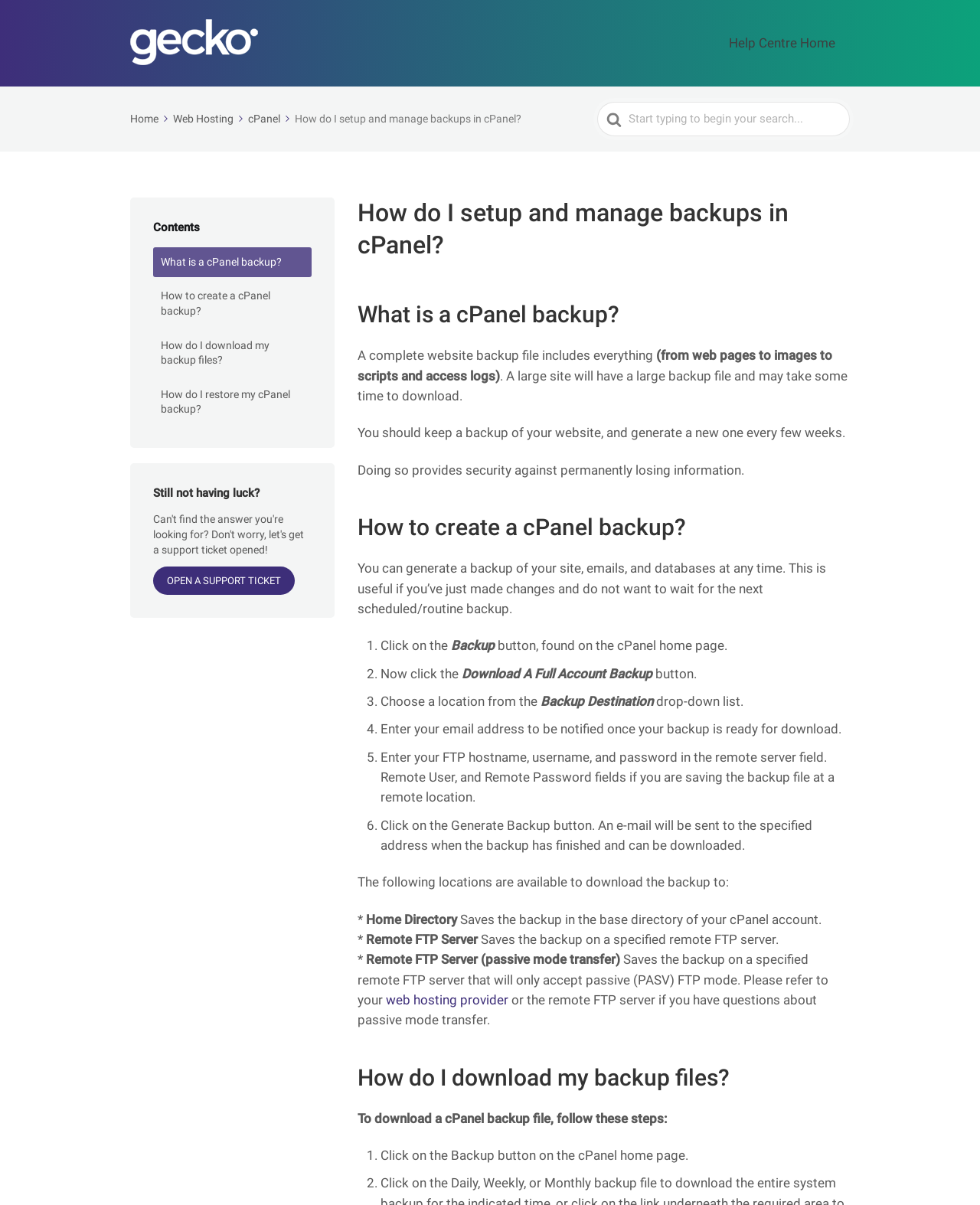Generate a comprehensive description of the contents of the webpage.

The webpage is about setting up and managing backups in cPanel, a web hosting control panel. At the top, there is a navigation bar with links to "Back to Gecko Host", "Help Centre Home", and a search bar. Below the navigation bar, there is a table of contents with links to different sections of the webpage, including "What is a cPanel backup?", "How to create a cPanel backup?", "How do I download my backup files?", and "How do I restore my cPanel backup?".

The main content of the webpage is divided into several sections. The first section, "What is a cPanel backup?", explains that a complete website backup file includes everything from web pages to images to scripts and access logs. It also mentions that a large site will have a large backup file and may take some time to download.

The second section, "How to create a cPanel backup?", provides a step-by-step guide on how to generate a backup of a website, emails, and databases. It includes six steps, each with a brief description and a list marker.

The third section, "How do I download my backup files?", explains how to download a cPanel backup file. It provides a step-by-step guide with two steps, each with a brief description and a list marker.

Throughout the webpage, there are several headings, links, and images. The headings are used to separate the different sections of the webpage, while the links provide additional information or navigation to other parts of the webpage. The images are used to illustrate the steps in the guides.